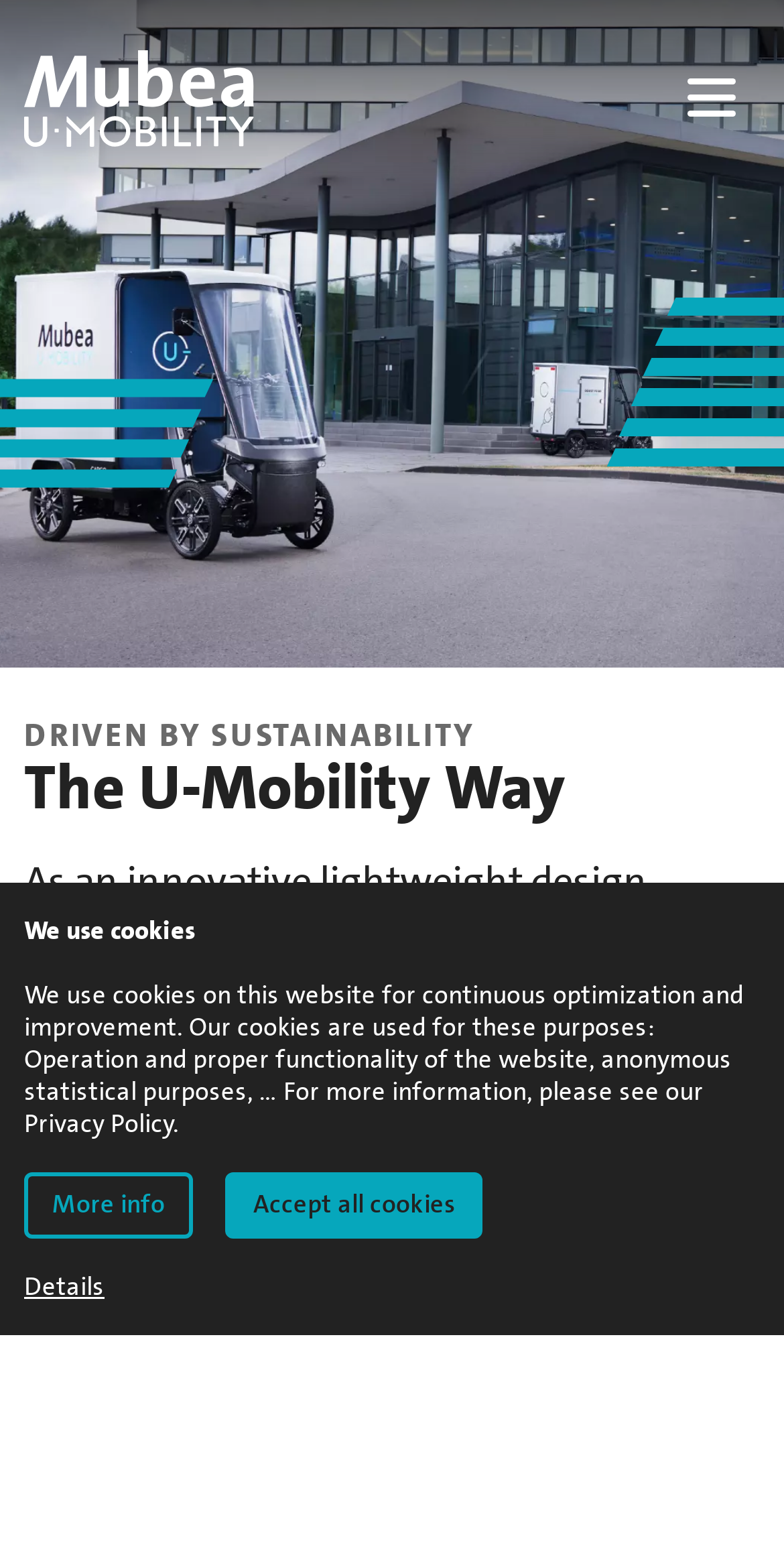What is the purpose of the 'More info' button?
Using the image as a reference, deliver a detailed and thorough answer to the question.

The 'More info' button is used to provide more information about the cookies used on the website, as it is part of the cookie consent dialog and is likely to lead to a page with more details about the cookies.